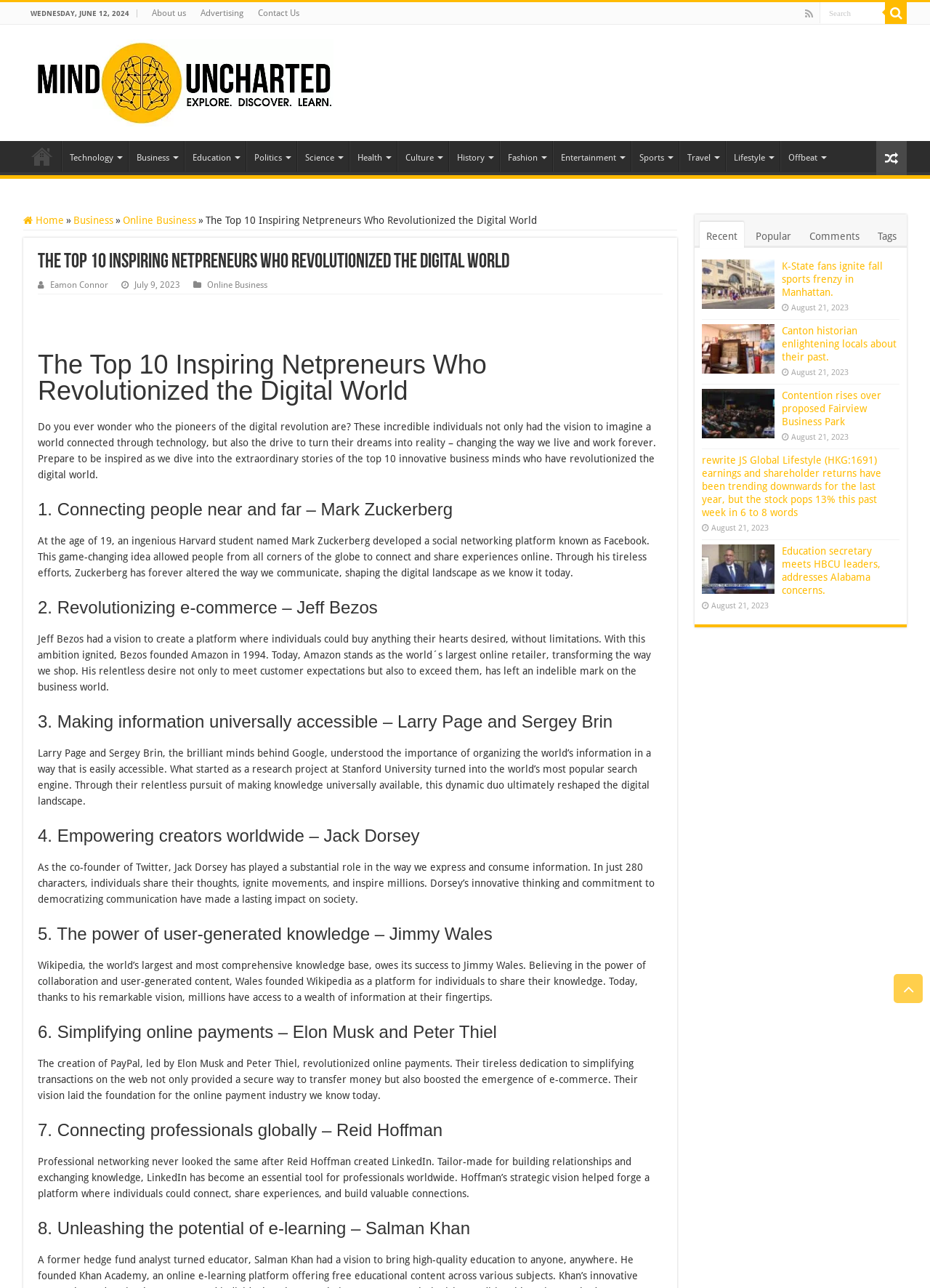Using the information from the screenshot, answer the following question thoroughly:
What is the name of the website?

I found the name of the website by looking at the heading element with the content 'Mind Uncharted', which is likely to be the title of the website.